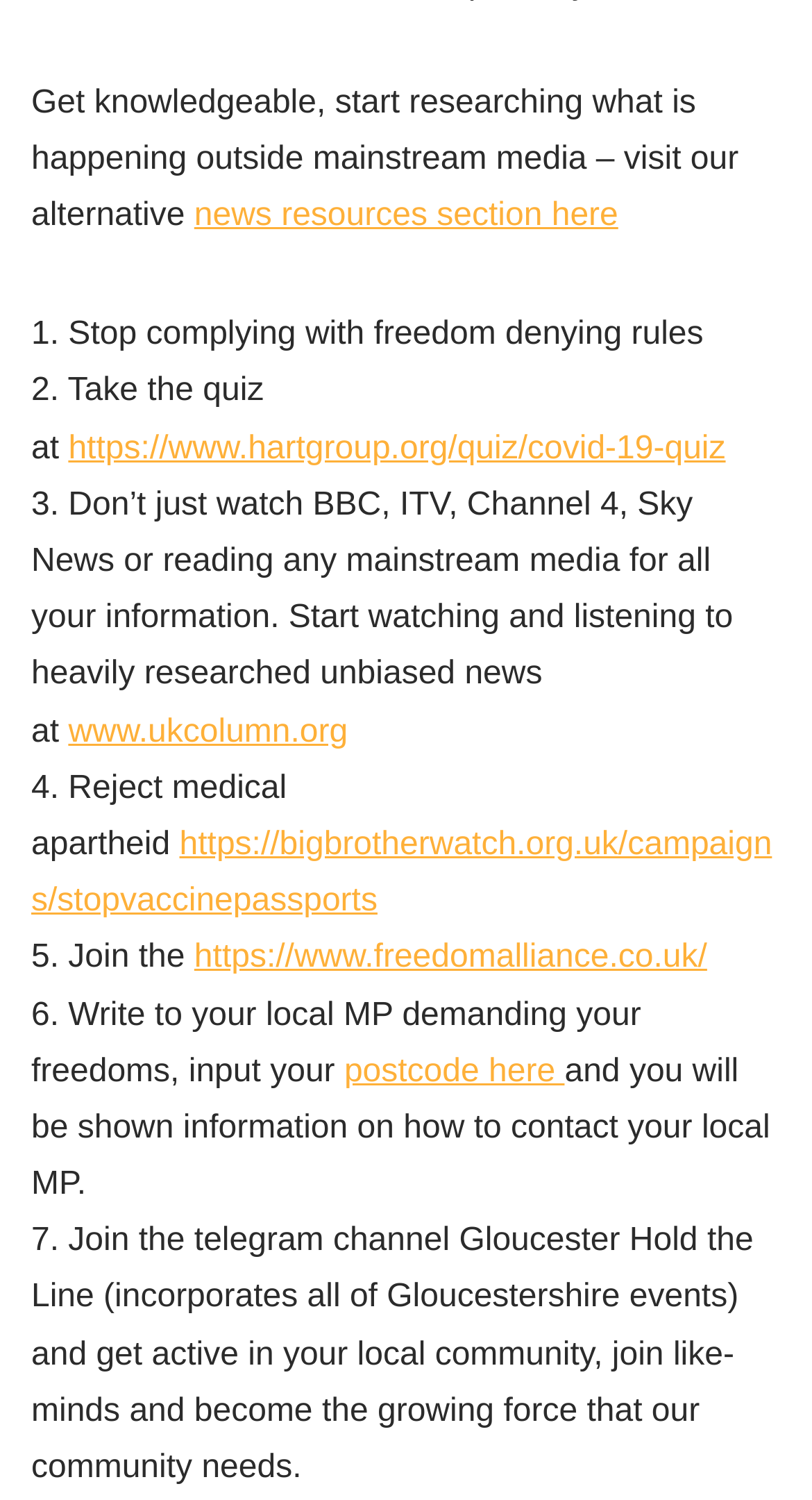Based on the image, please elaborate on the answer to the following question:
What is the URL of the quiz mentioned in step 2?

In step 2, it is suggested to take the quiz at a specific URL, which is https://www.hartgroup.org/quiz/covid-19-quiz.